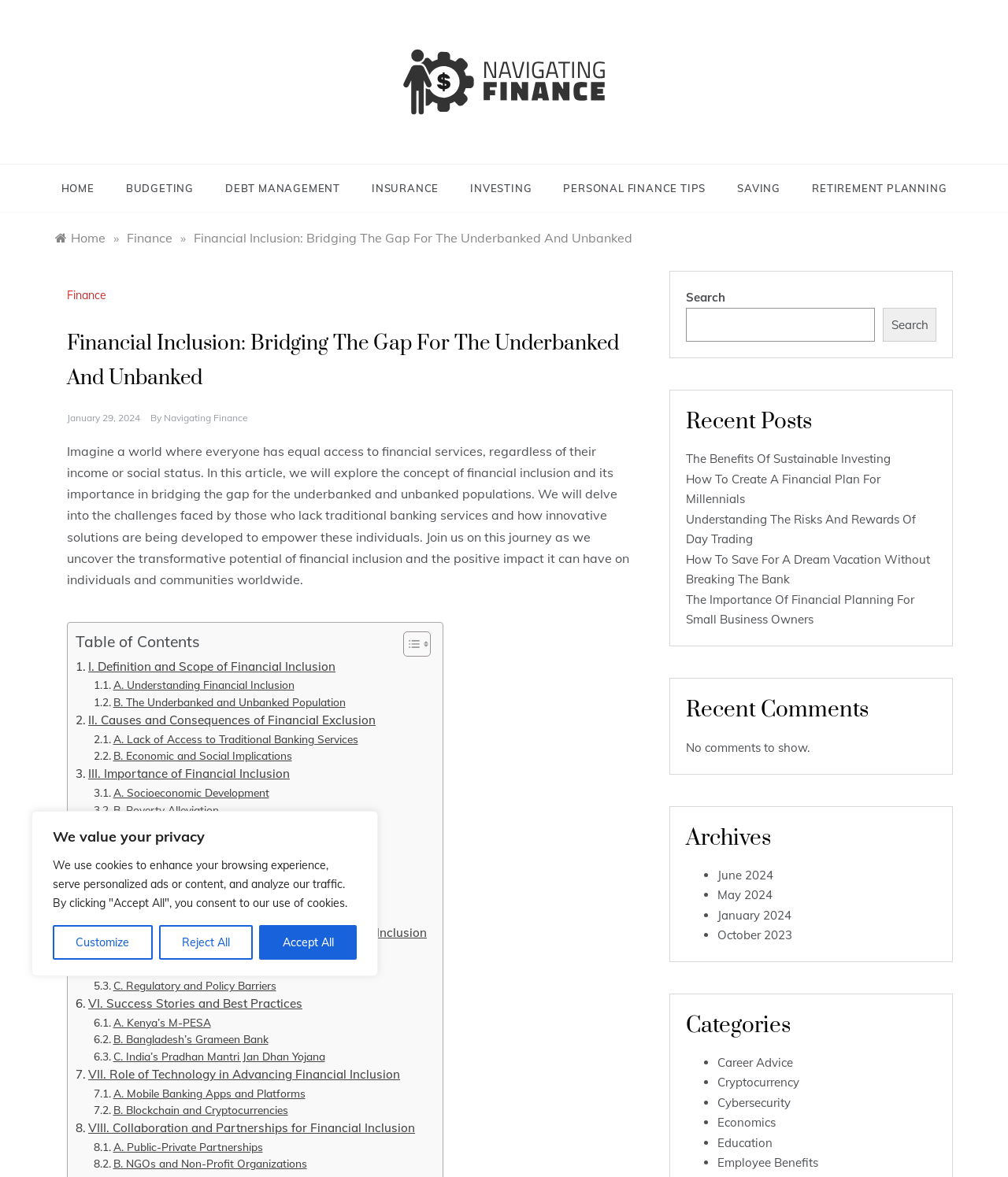Provide a thorough description of the webpage you see.

This webpage is about financial inclusion, specifically discussing its importance and innovative solutions for the underbanked and unbanked populations. At the top, there is a cookie consent notification with three buttons: "Customize", "Reject All", and "Accept All". Below this, there is a navigation menu with links to "HOME", "BUDGETING", "DEBT MANAGEMENT", "INSURANCE", "INVESTING", "PERSONAL FINANCE TIPS", "SAVING", and "RETIREMENT PLANNING".

The main content of the webpage is an article titled "Financial Inclusion: Bridging The Gap For The Underbanked And Unbanked". The article has a brief introduction, followed by a table of contents with links to different sections, including "Definition and Scope of Financial Inclusion", "Causes and Consequences of Financial Exclusion", "Importance of Financial Inclusion", "Initiatives and Strategies for Financial Inclusion", "Challenges and Obstacles in Achieving Financial Inclusion", "Success Stories and Best Practices", "Role of Technology in Advancing Financial Inclusion", and "Collaboration and Partnerships for Financial Inclusion".

On the right side of the webpage, there is a search bar with a search button. Below this, there are three sections: "Recent Posts" with links to five articles, "Recent Comments" with a message indicating that there are no comments to show, and "Archives" with a list of months, including June 2024.